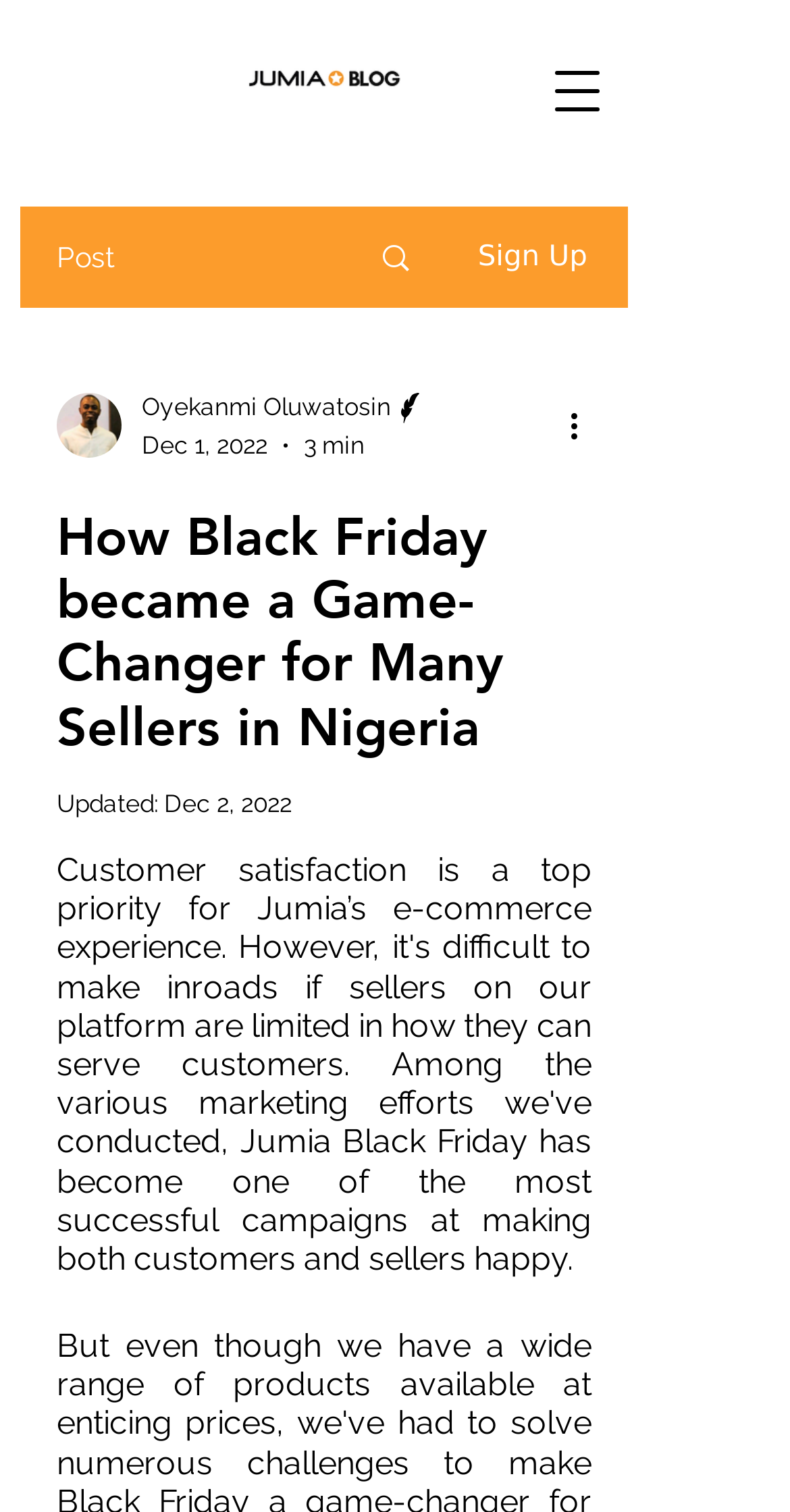Please find and report the primary heading text from the webpage.

How Black Friday became a Game-Changer for Many Sellers in Nigeria